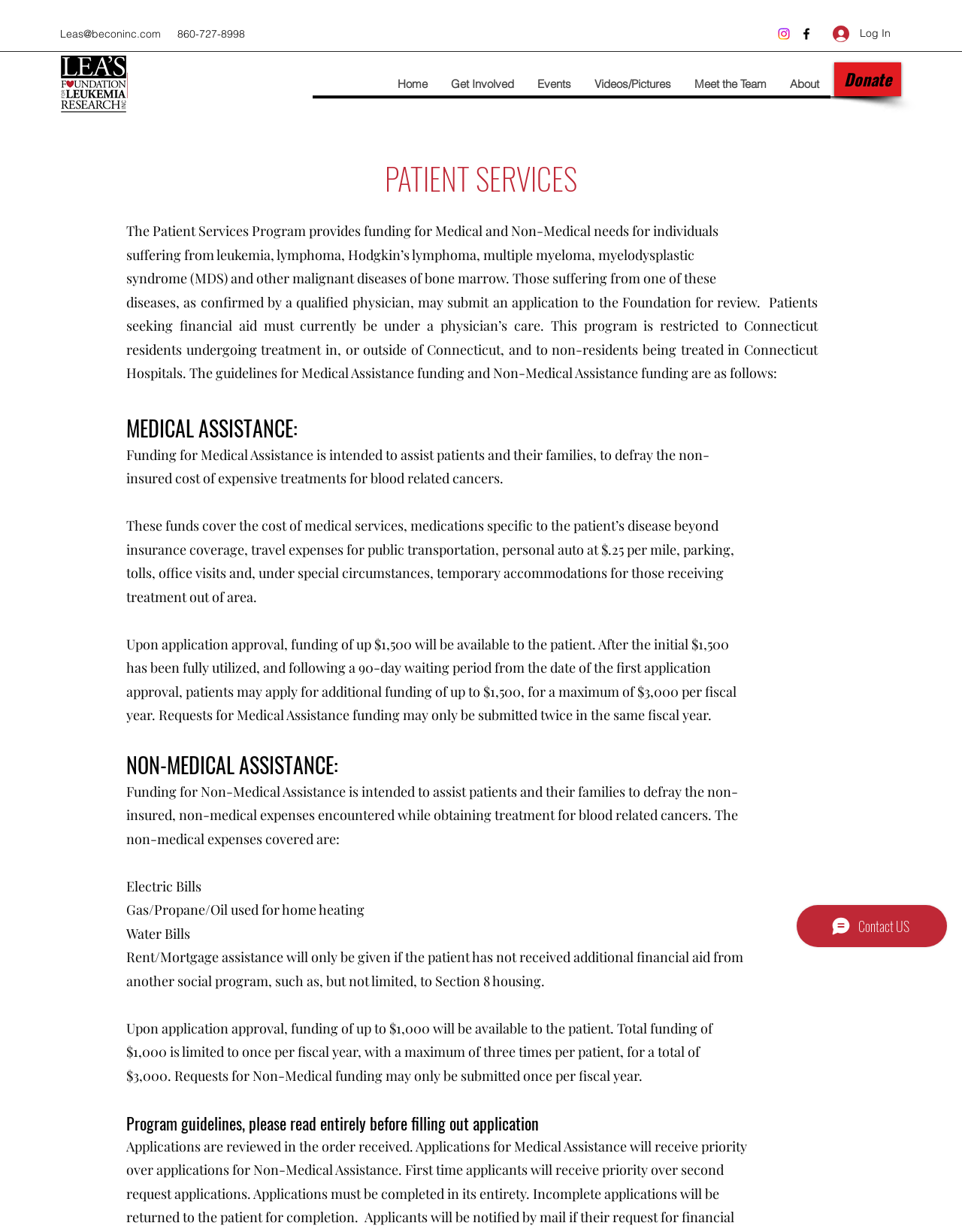What is the phone number to contact Lea's Foundation?
Answer the question based on the image using a single word or a brief phrase.

860-727-8998